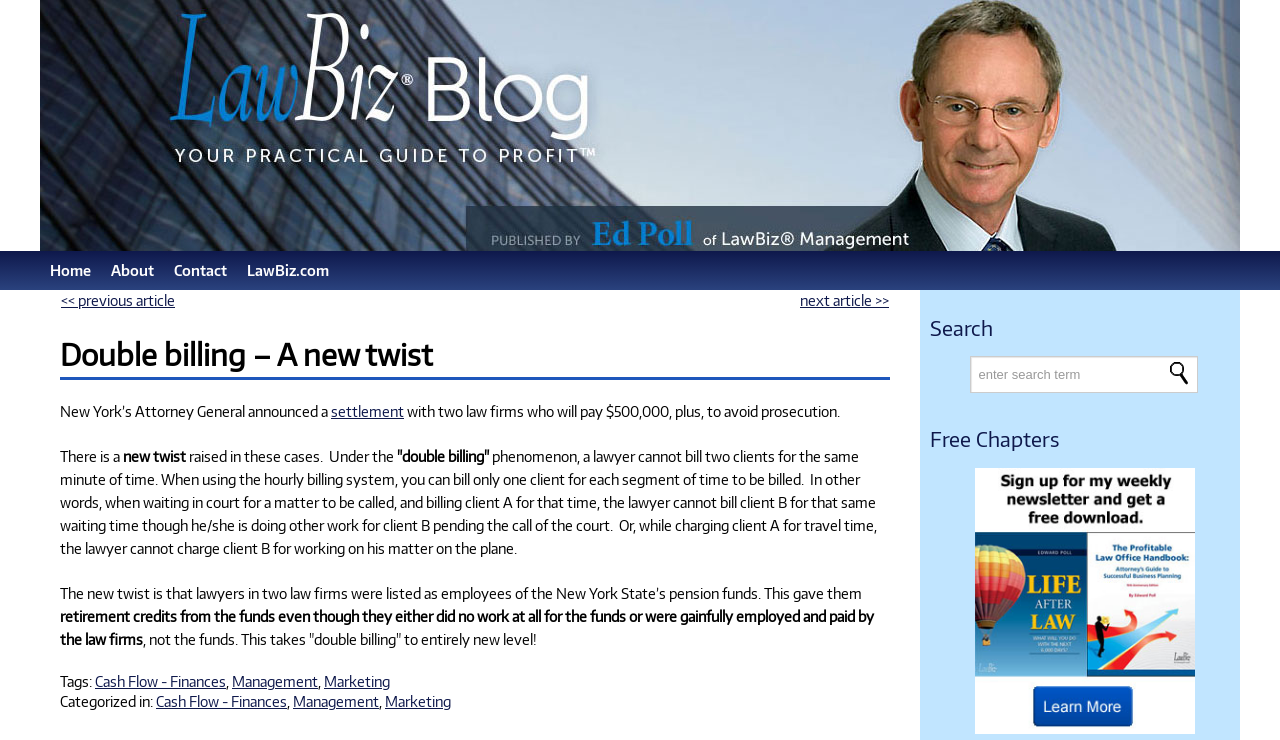What is the topic of the article?
With the help of the image, please provide a detailed response to the question.

The topic of the article is 'Double billing – A new twist' which is mentioned in the heading of the article.